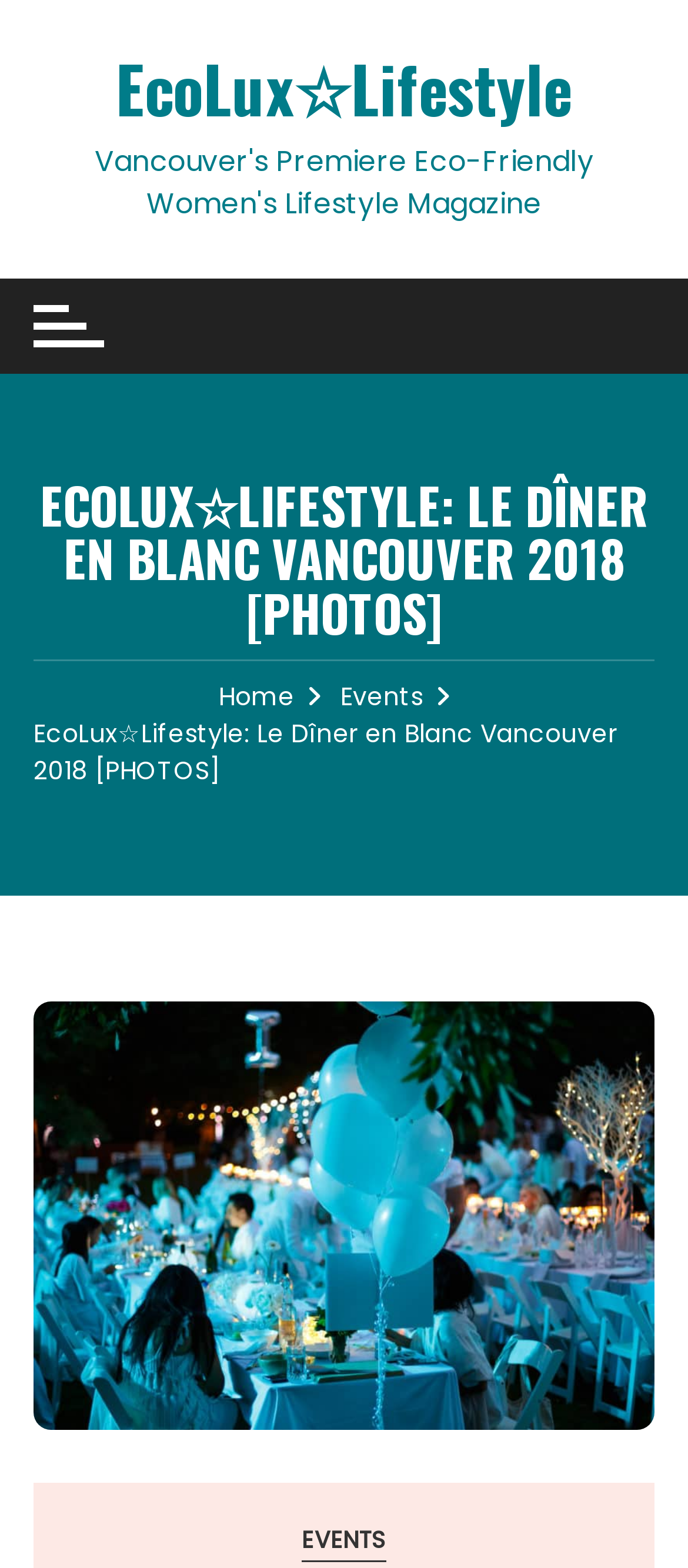What is the category of the article?
Carefully analyze the image and provide a thorough answer to the question.

The navigation section of the webpage features a link to 'Events', which suggests that the article belongs to this category. Additionally, the link 'EVENTS' at the bottom of the webpage reinforces this conclusion.